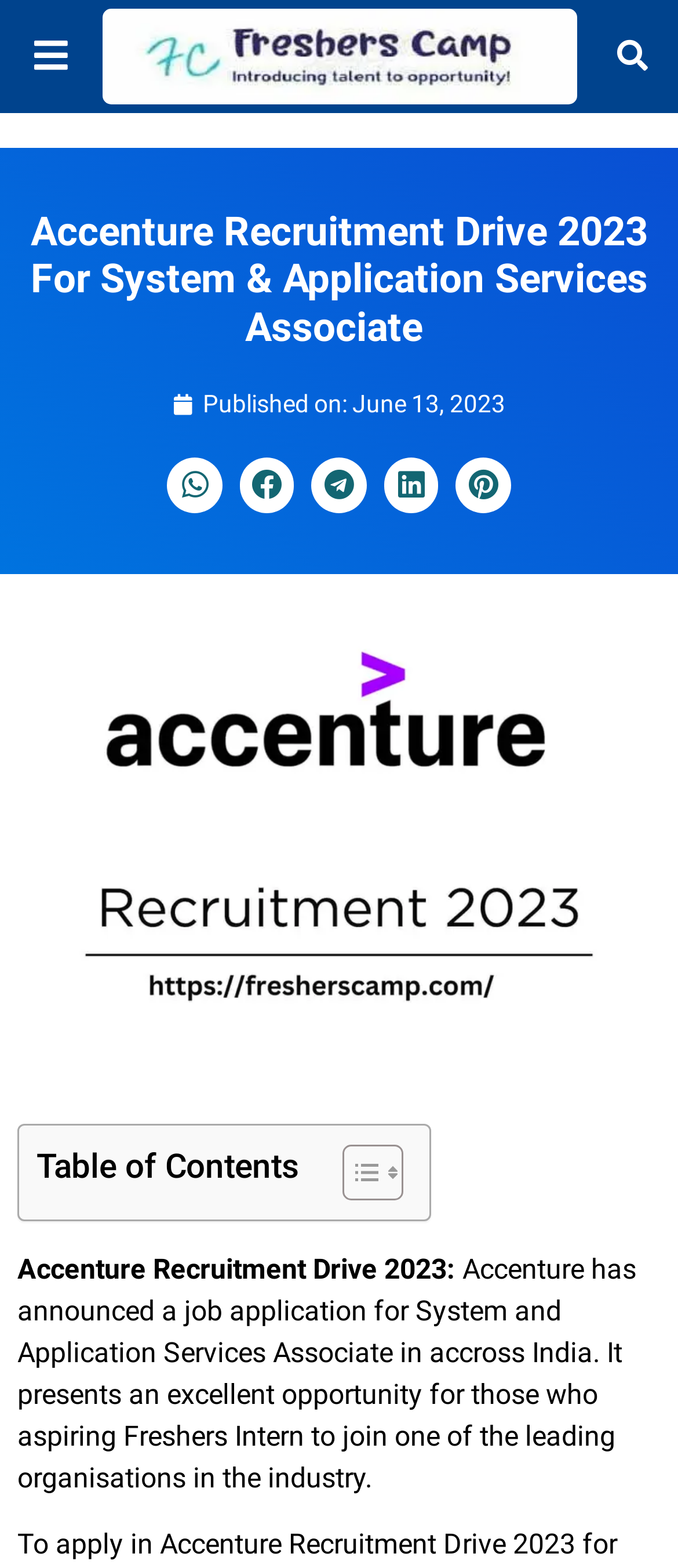Generate a comprehensive caption for the webpage you are viewing.

The webpage is about Accenture Recruitment Drive 2023 for System and Application Services Associate. At the top left, there is a menu toggle button. Next to it, there is a link to the website "FreshersCamp" accompanied by an image of the same name. On the top right, there is a search bar with a search button.

Below the search bar, there is a heading that displays the title of the recruitment drive. Underneath the heading, there is a link showing the publication date of the article, June 13, 2023. To the right of the publication date, there are five social media buttons to share the article on various platforms.

Below the social media buttons, there is a large image related to Accenture Recruitment 2023. Underneath the image, there is a table of contents section with a toggle button to expand or collapse it. The table of contents section has a heading and two small images.

The main content of the webpage starts below the table of contents section. It begins with a heading "Accenture Recruitment Drive 2023:" followed by a paragraph describing the job application details. The paragraph explains that Accenture has announced a job application for System and Application Services Associate in India, providing an excellent opportunity for freshers to join a leading organization in the industry.